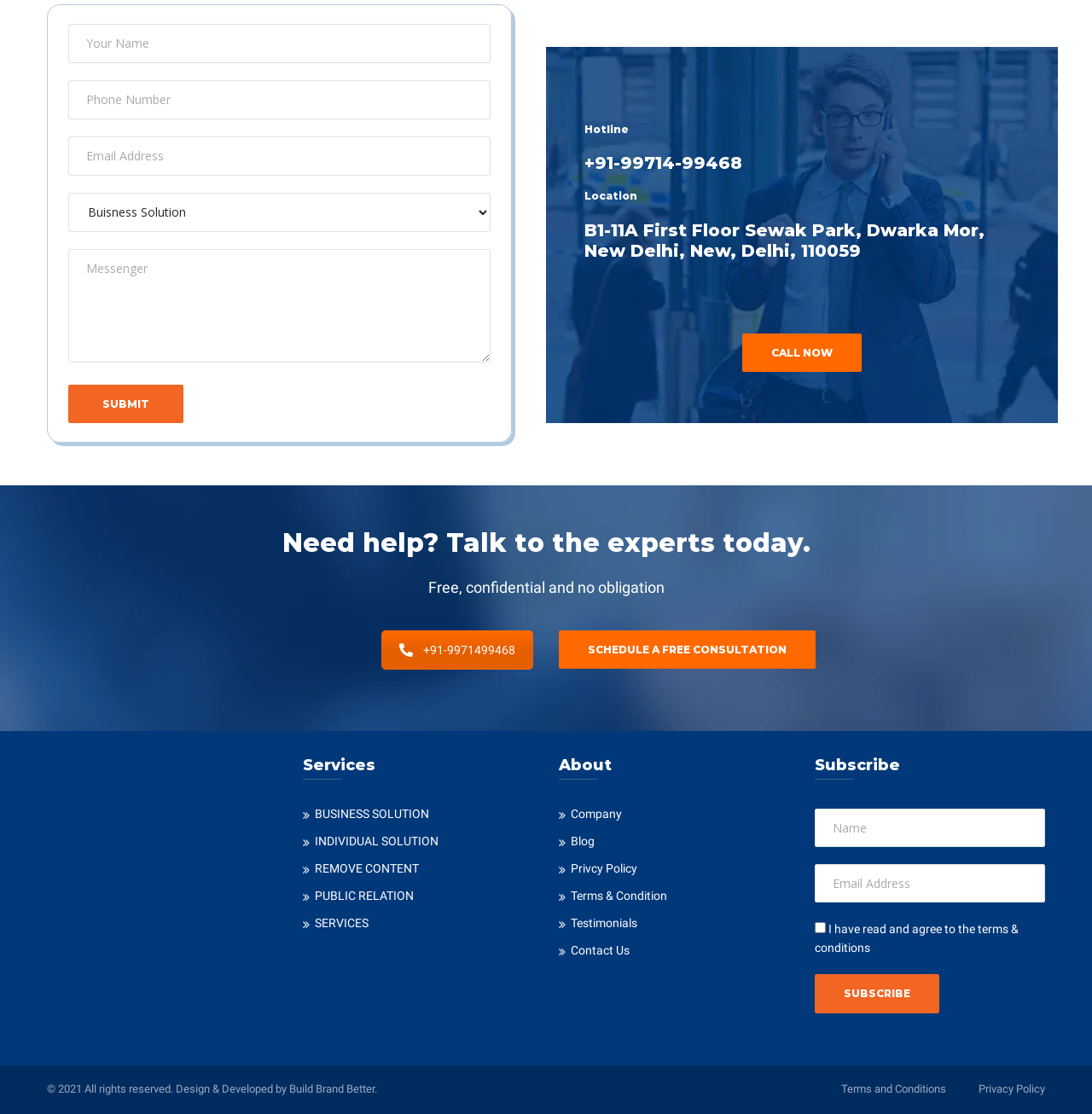Respond to the following question with a brief word or phrase:
What is the purpose of the form on the page?

Contact form